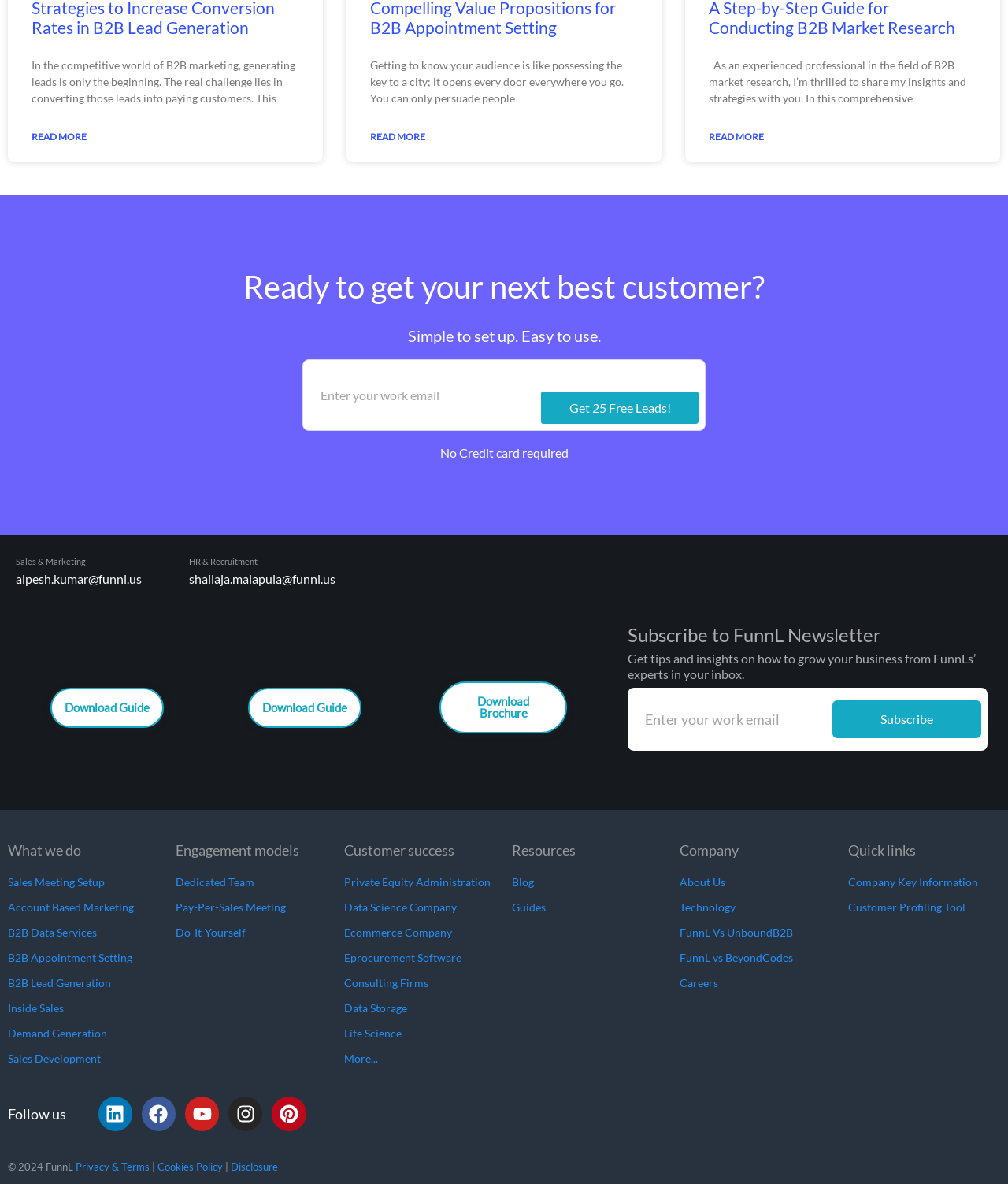Please indicate the bounding box coordinates for the clickable area to complete the following task: "Subscribe to FunnL Newsletter". The coordinates should be specified as four float numbers between 0 and 1, i.e., [left, top, right, bottom].

[0.826, 0.591, 0.973, 0.623]